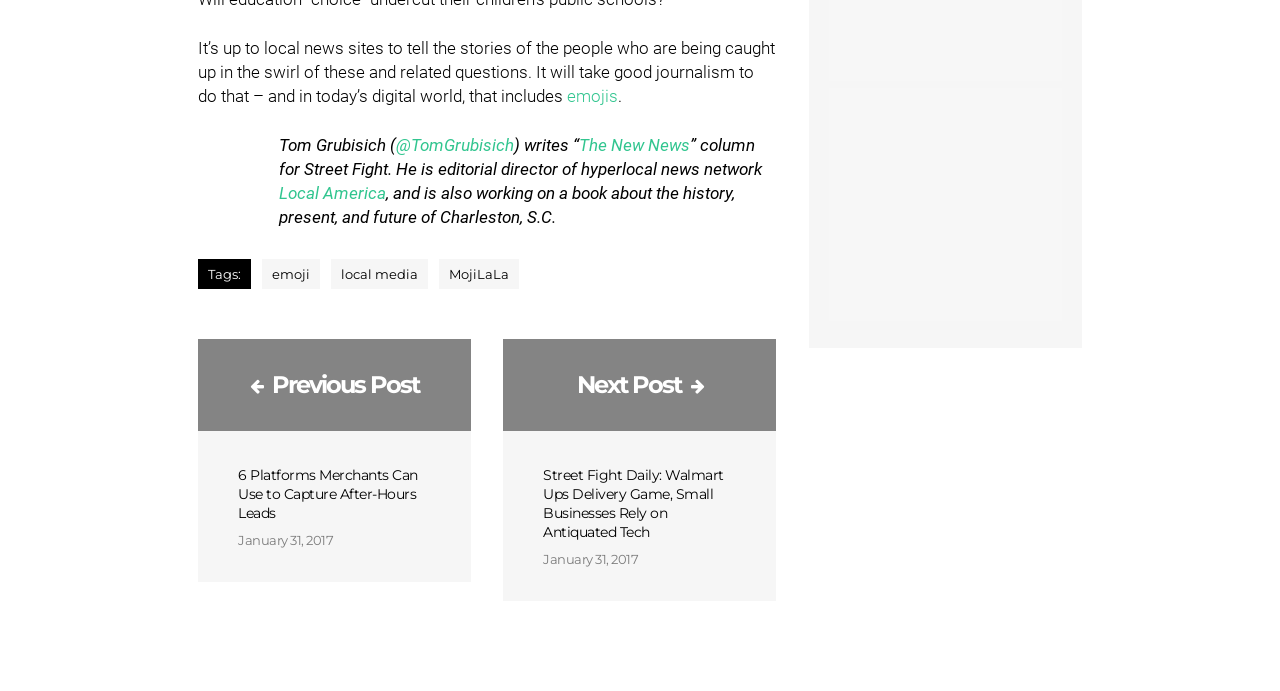Locate the bounding box coordinates of the item that should be clicked to fulfill the instruction: "Click on the link to Tom Grubisich's Twitter profile".

[0.309, 0.196, 0.402, 0.225]